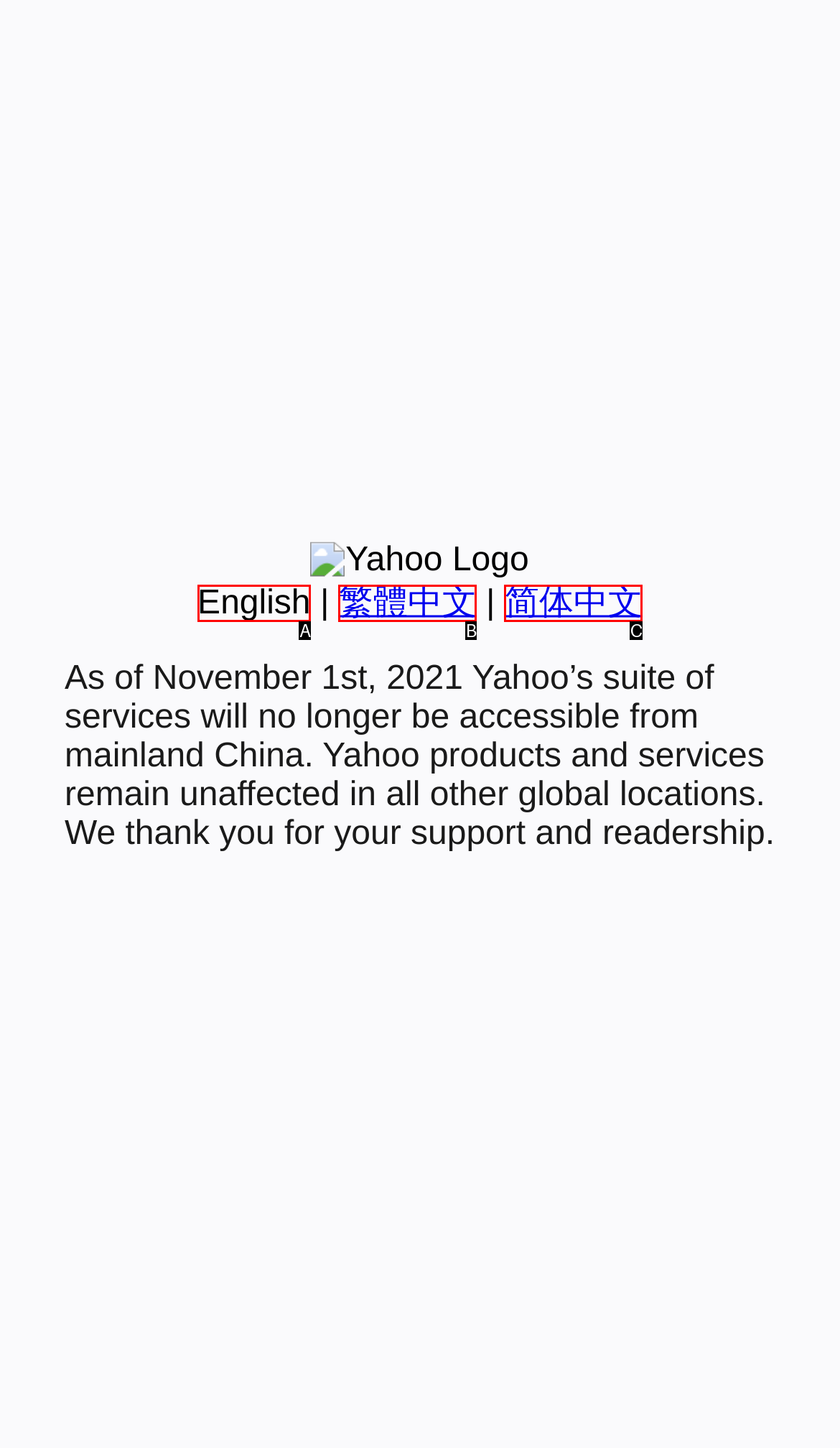Pick the option that corresponds to: English
Provide the letter of the correct choice.

A